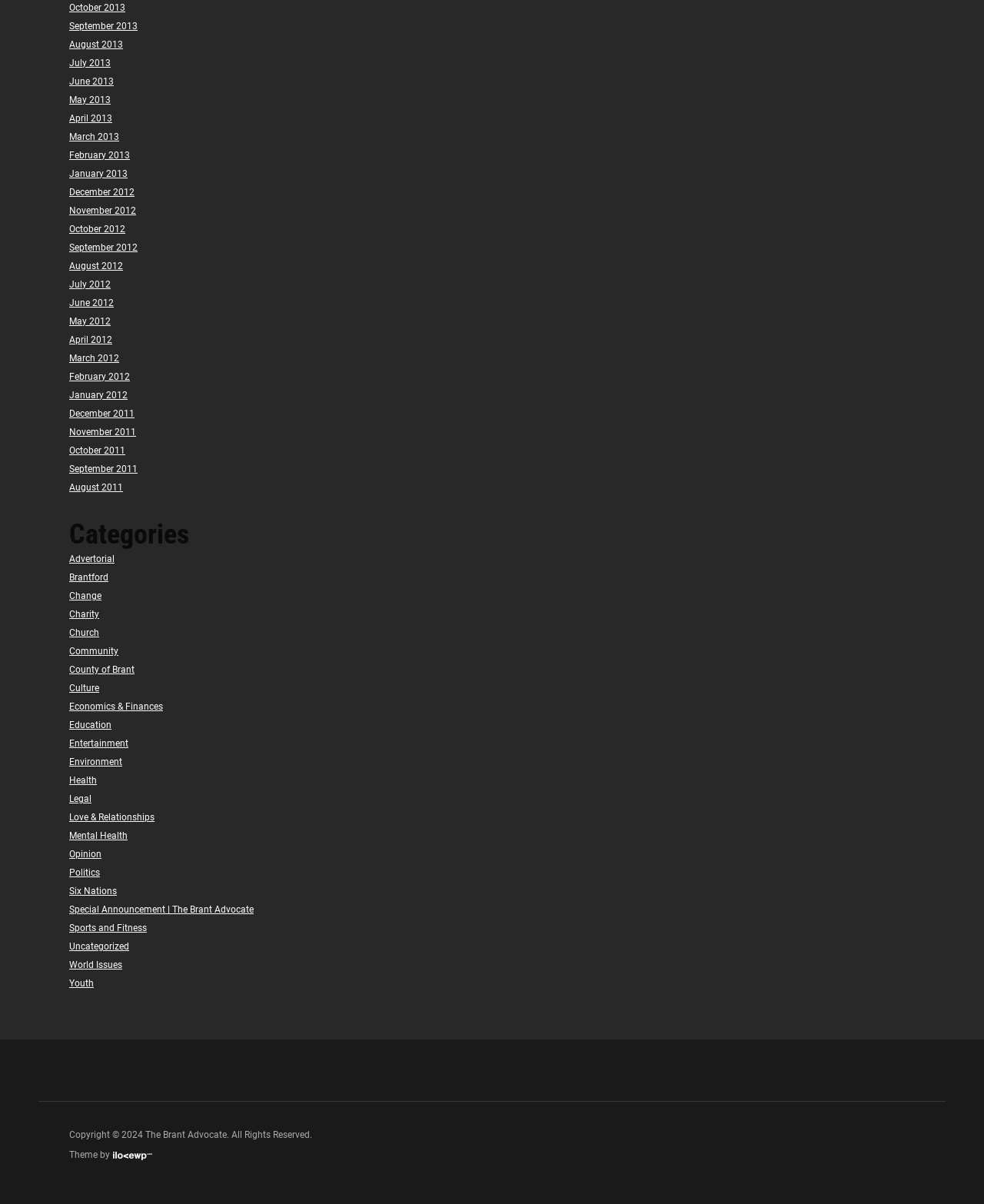What is the copyright year of the webpage?
Answer with a single word or phrase, using the screenshot for reference.

2024